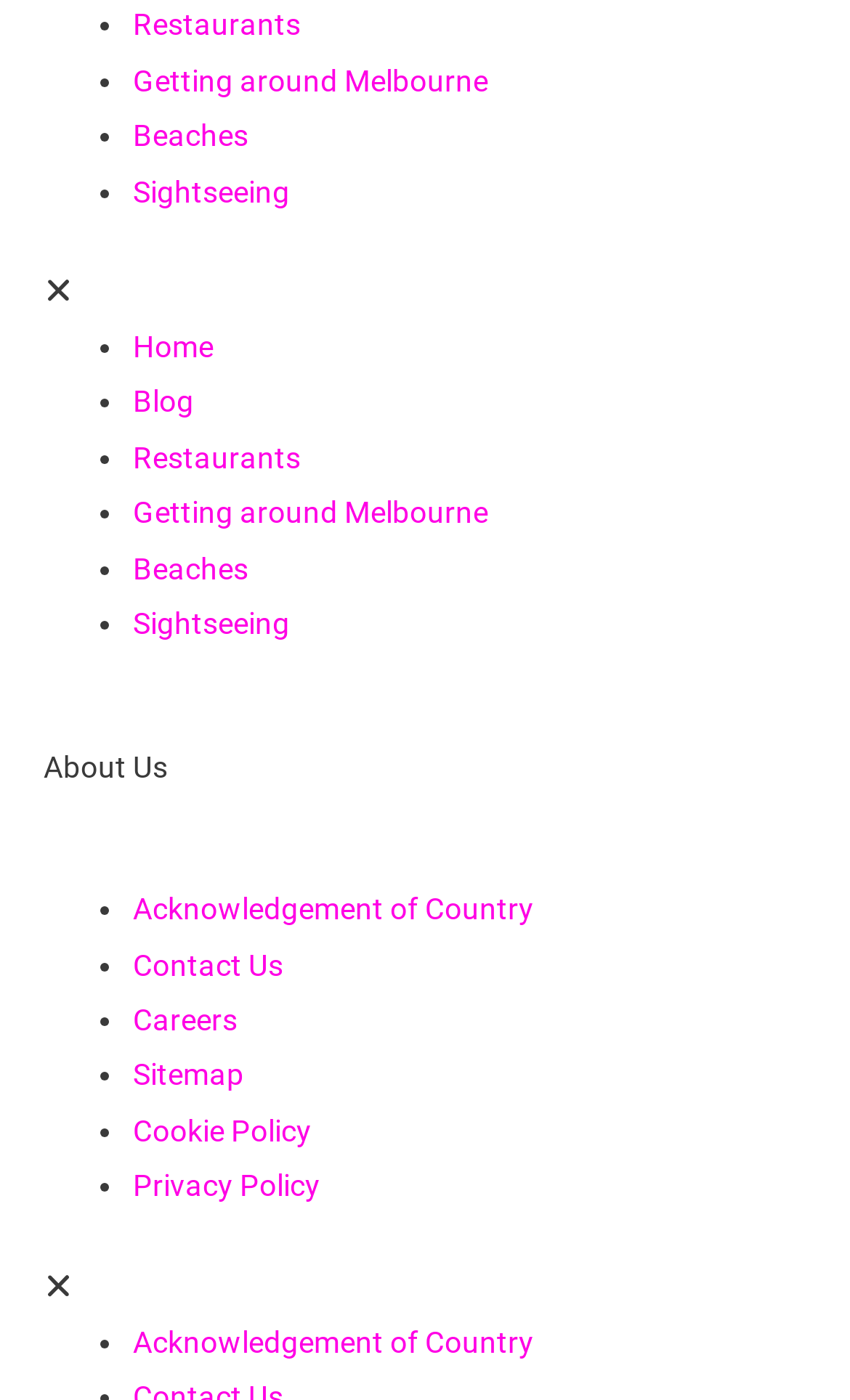How many list markers are on the page?
Give a single word or phrase answer based on the content of the image.

10